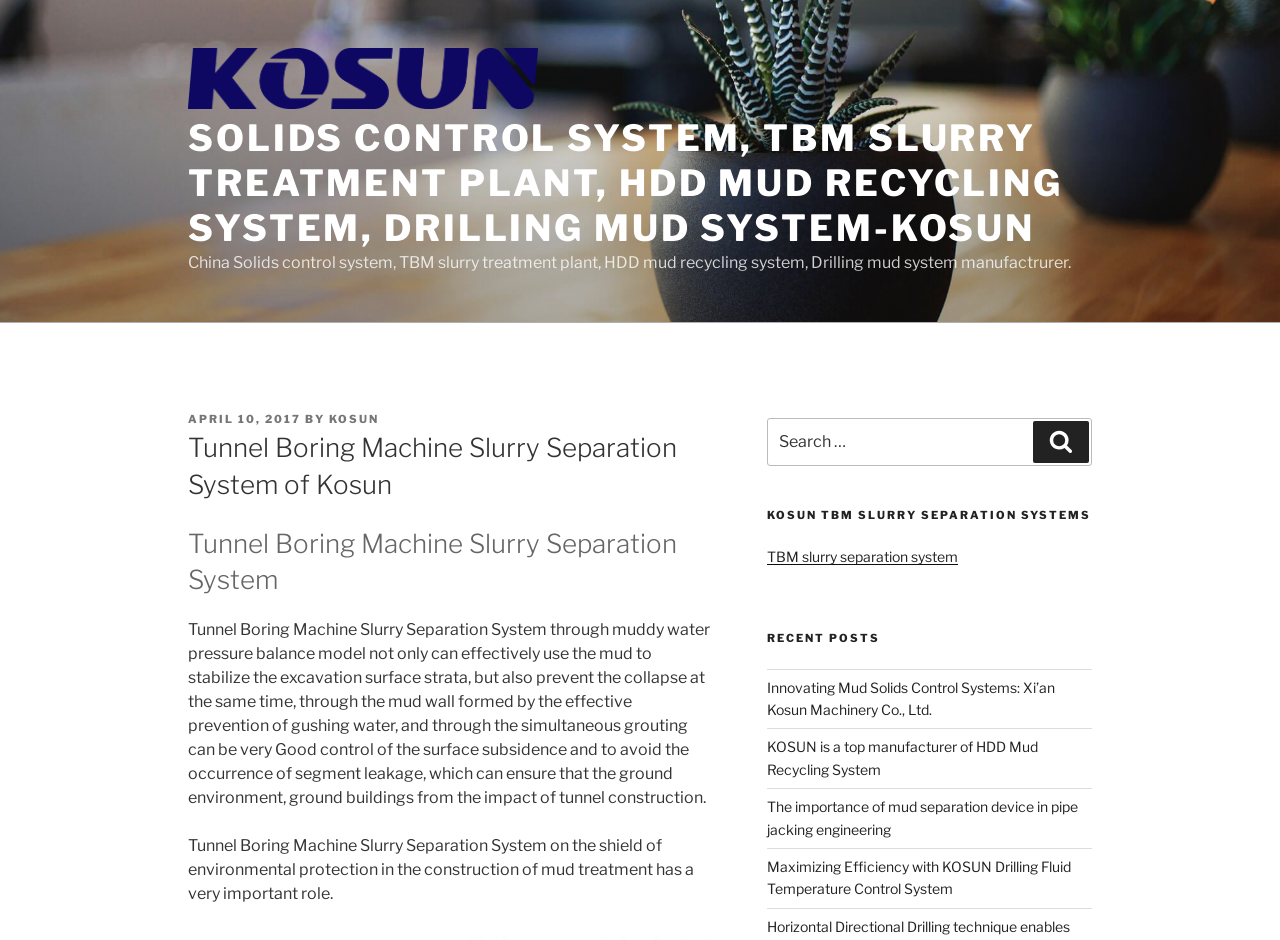What is the purpose of the Tunnel Boring Machine Slurry Separation System?
From the image, respond with a single word or phrase.

Stabilize excavation surface